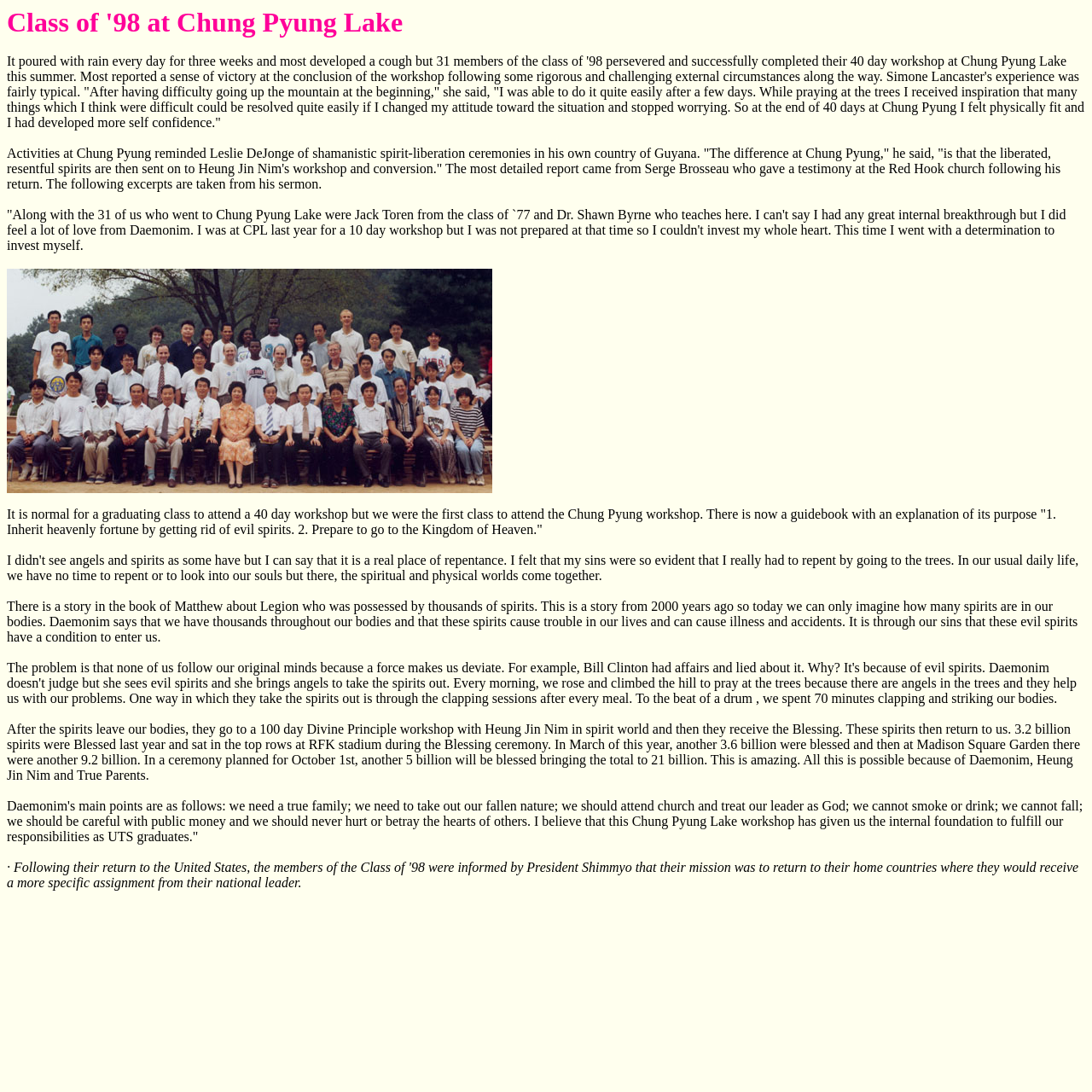Respond with a single word or phrase to the following question:
What is the main topic of the webpage?

Chung Pyung Lake workshop